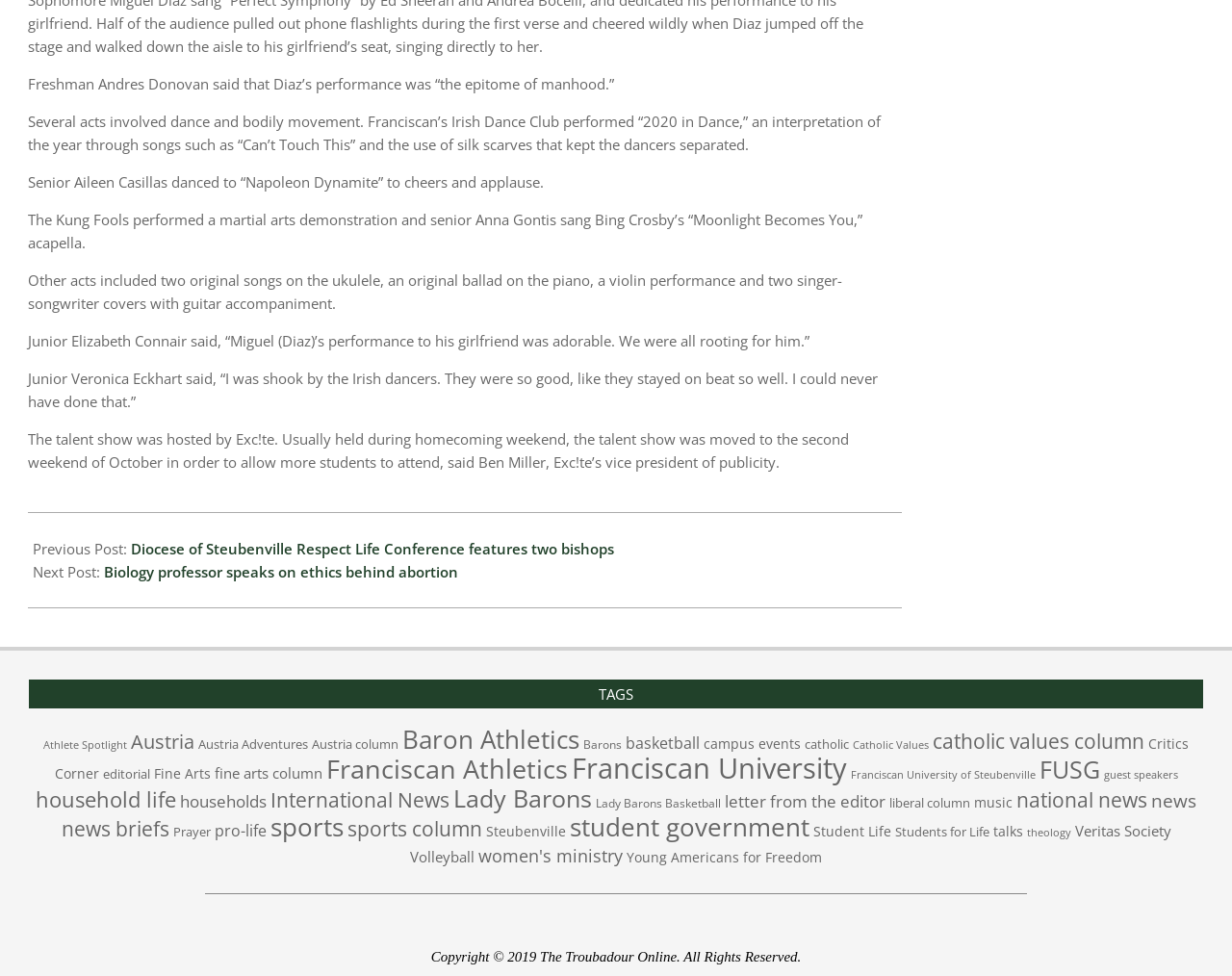What is the name of the university mentioned in the webpage?
Answer the question in as much detail as possible.

I found the name of the university mentioned in the webpage by reading the StaticText elements and link elements that mention the university. Specifically, I saw that the webpage mentions 'Franciscan University of Steubenville' and 'Franciscan University'.